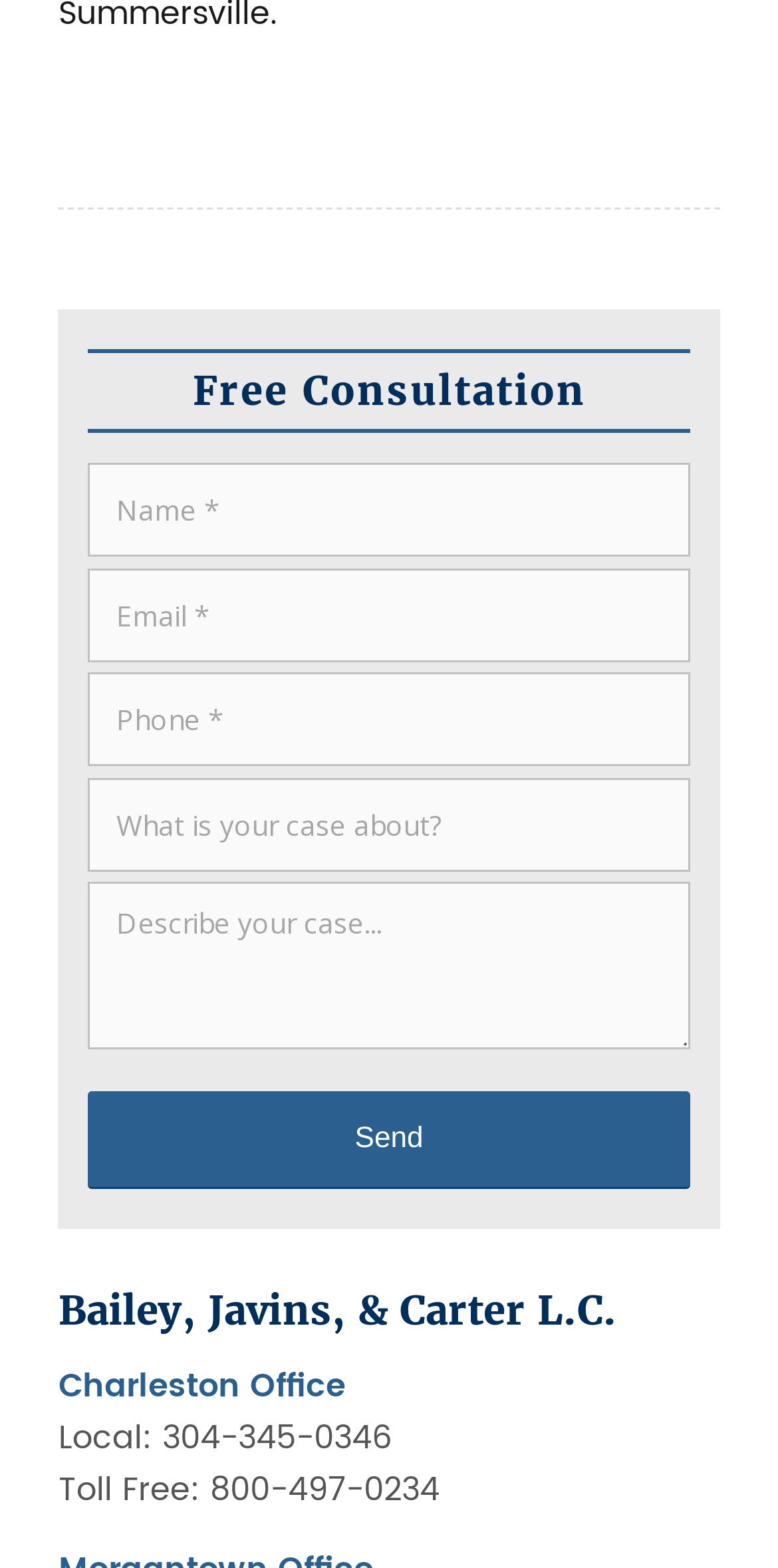What is the toll-free phone number of the Charleston Office?
Look at the screenshot and respond with a single word or phrase.

800-497-0234